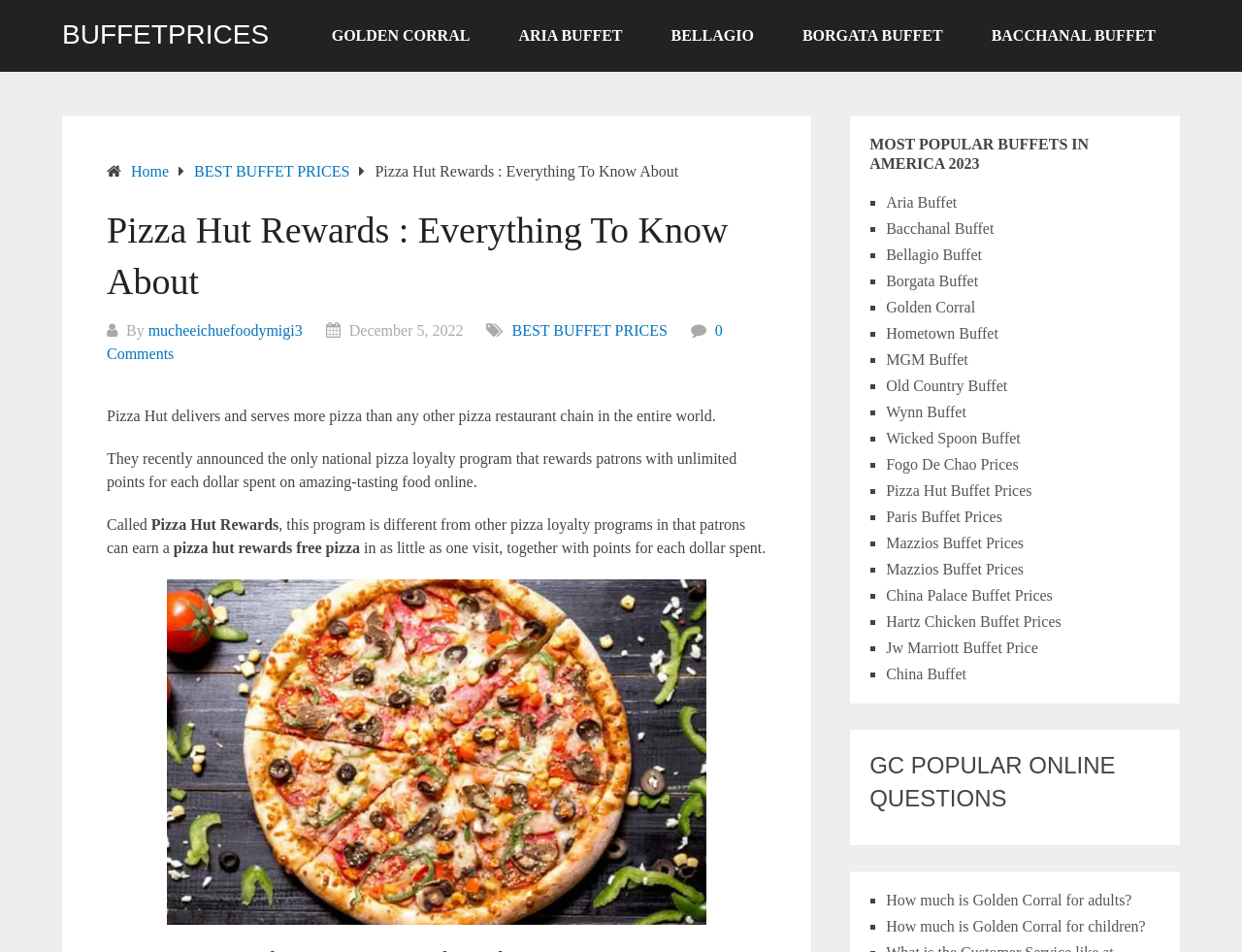What is the name of the author of the article?
From the details in the image, answer the question comprehensively.

The answer can be found in the text 'By mucheeichuefoodymigi3' which credits the author of the article.